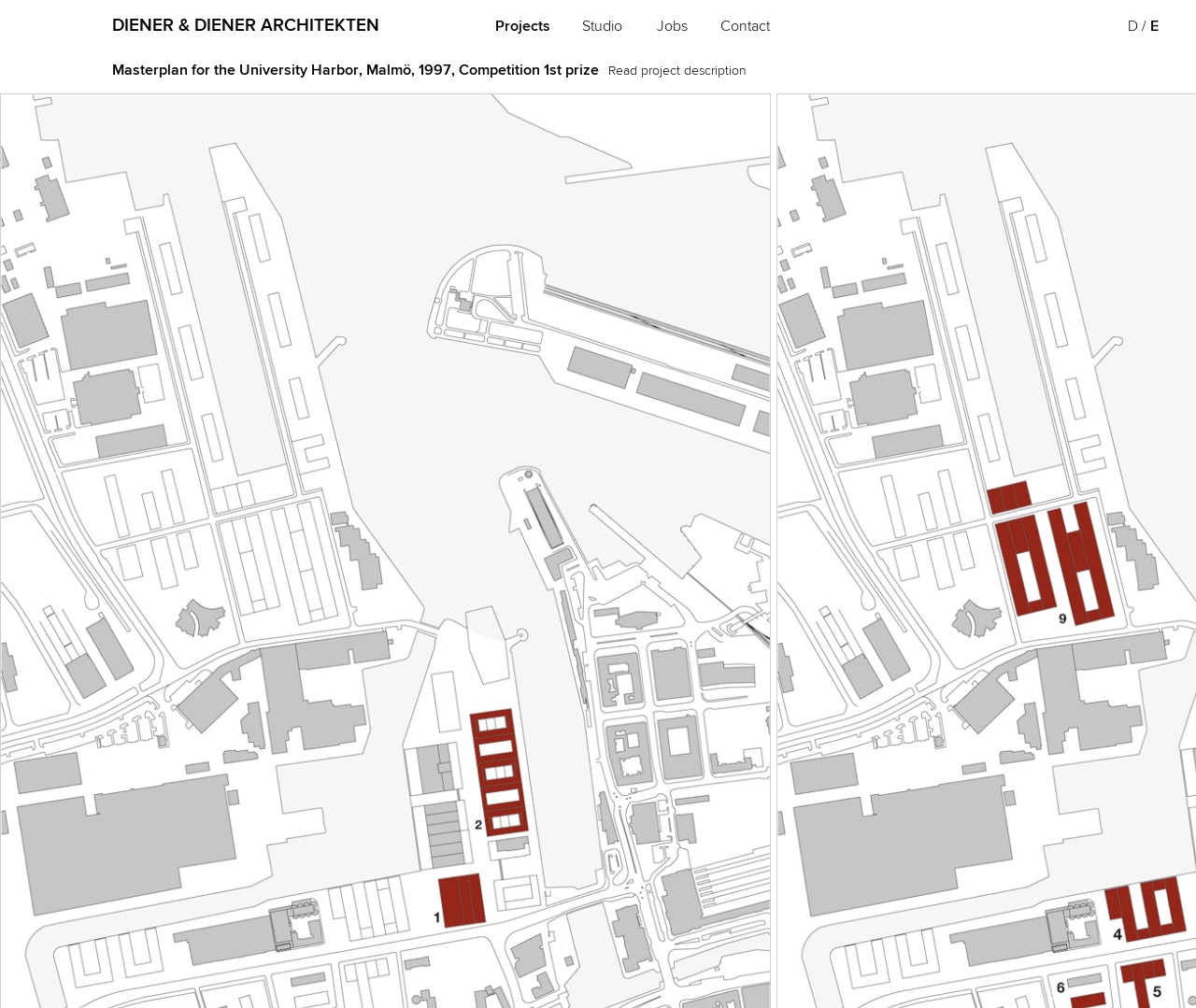Offer a detailed account of what is visible on the webpage.

The webpage is about the Masterplan for the University Harbor, a project by Diener & Diener Architekten. At the top left, there is a navigation menu with links to "DIENER & DIENER ARCHITEKTEN", "Projects", "Studio", "Jobs", and "Contact". To the right of these links, there is a language selection option with "English" as the current choice, and a small icon represented by the letter "D".

Below the navigation menu, there is a heading that describes the project: "Masterplan for the University Harbor, Malmö, 1997, Competition 1st prize". Underneath this heading, there is a link to "Read project description", which suggests that more information about the project can be found by clicking on this link.

At the bottom right of the page, there is a small icon with no text description.